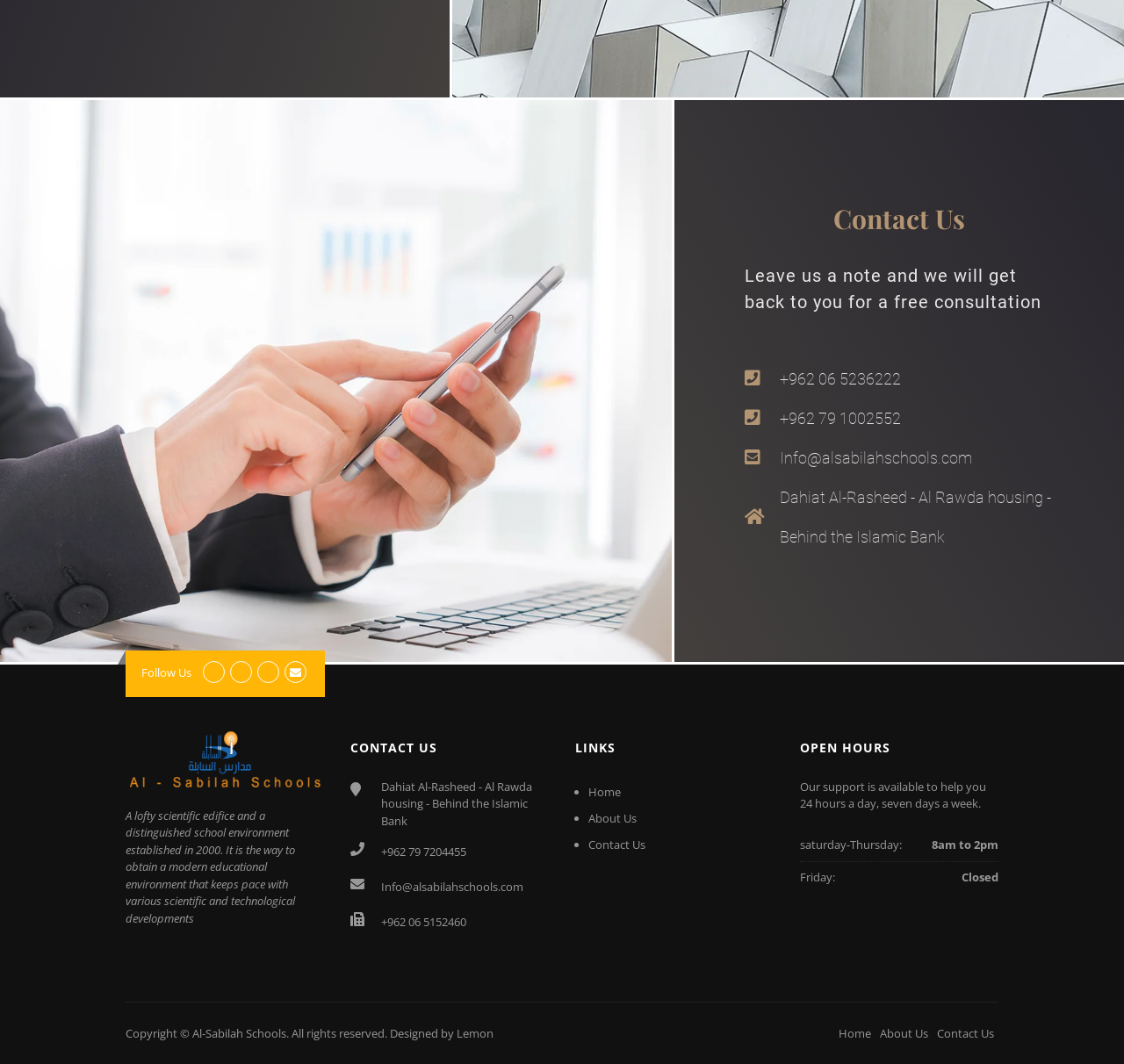Provide a brief response to the question using a single word or phrase: 
What is the phone number for a free consultation?

+962 06 5236222